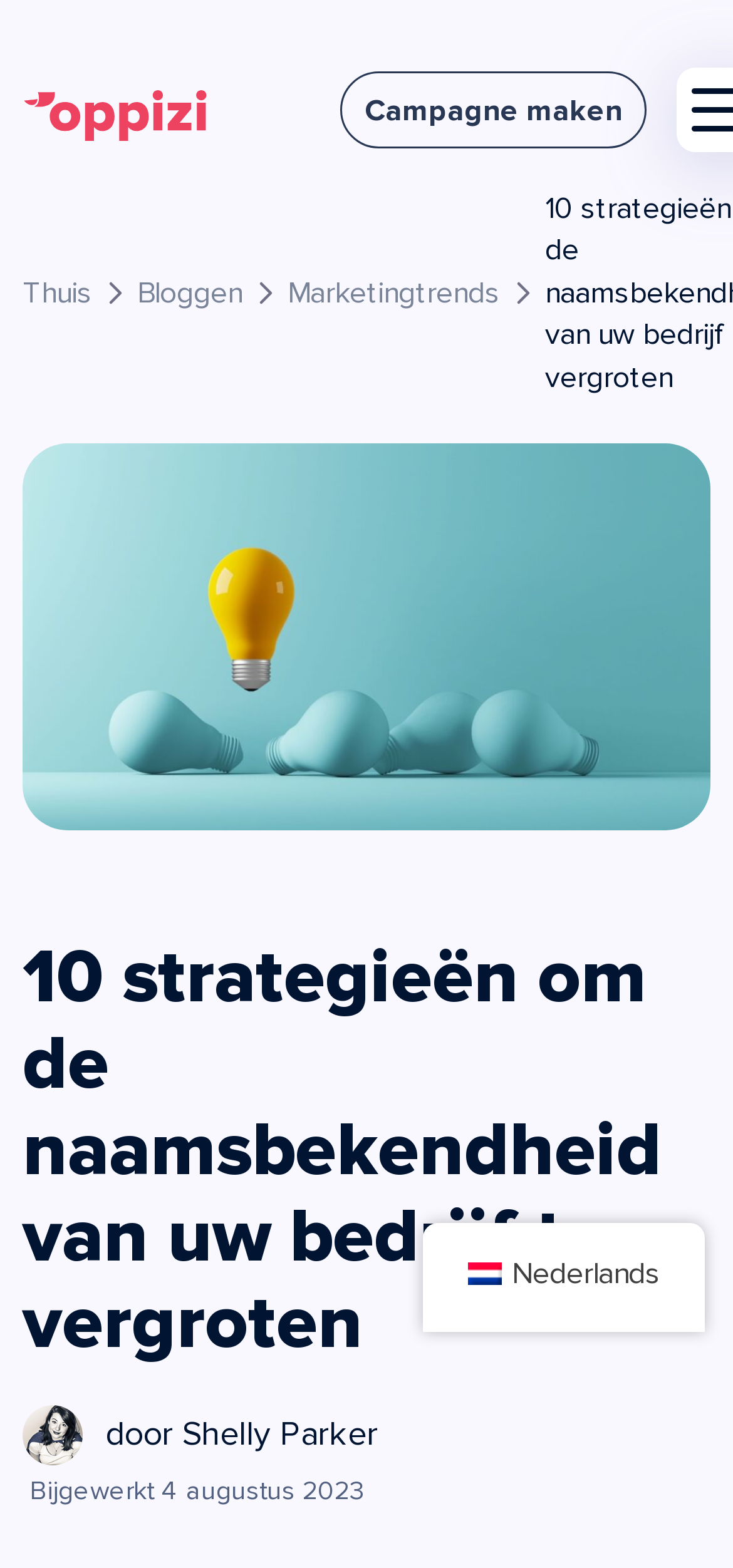What is the author of the article?
Please give a well-detailed answer to the question.

I found the author's name by looking at the static text element 'door Shelly Parker' which is located below the image of Shelly Parker.